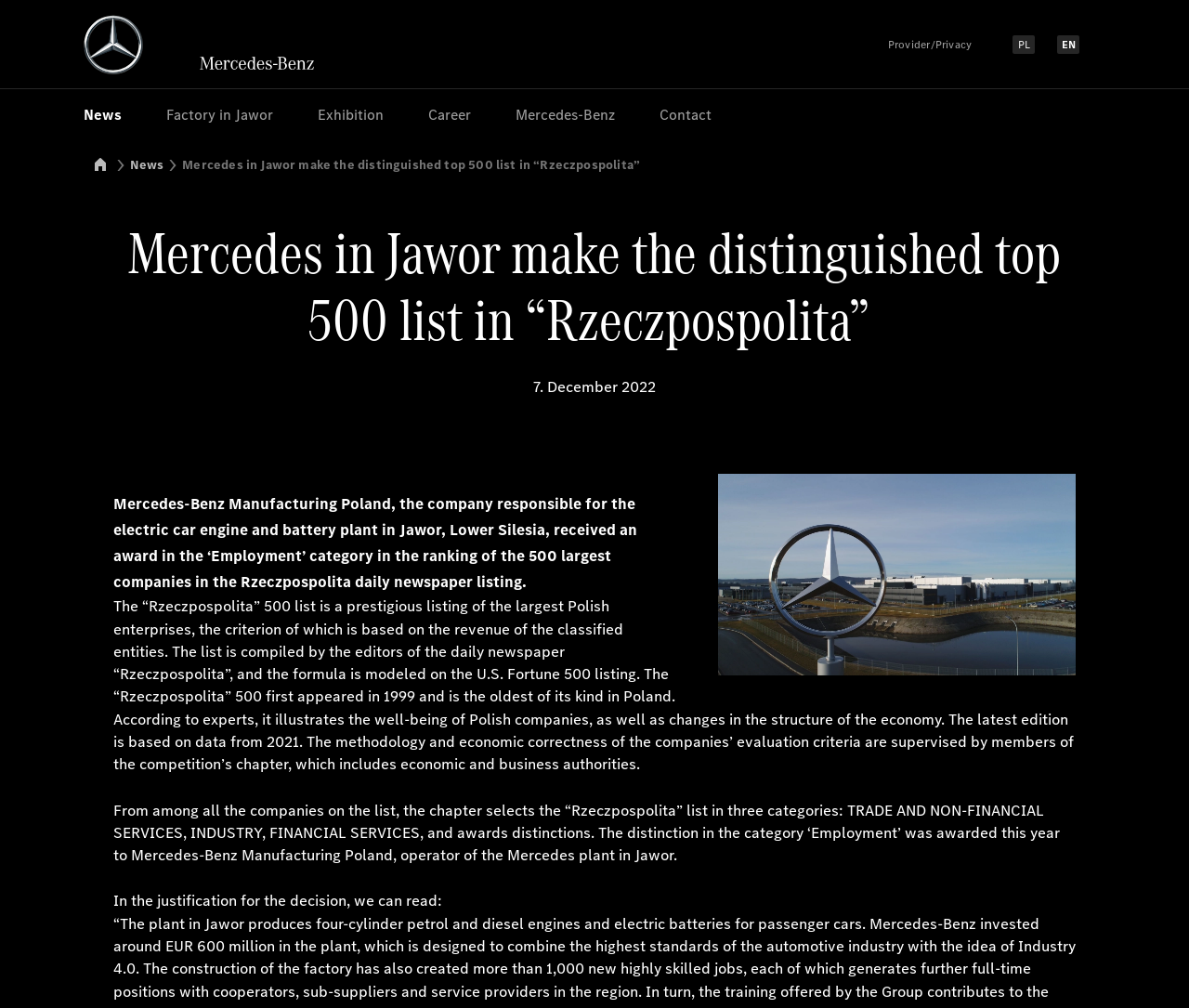Identify the bounding box coordinates of the element to click to follow this instruction: 'View Bitcoin Sucker Erfahrungen'. Ensure the coordinates are four float values between 0 and 1, provided as [left, top, right, bottom].

None